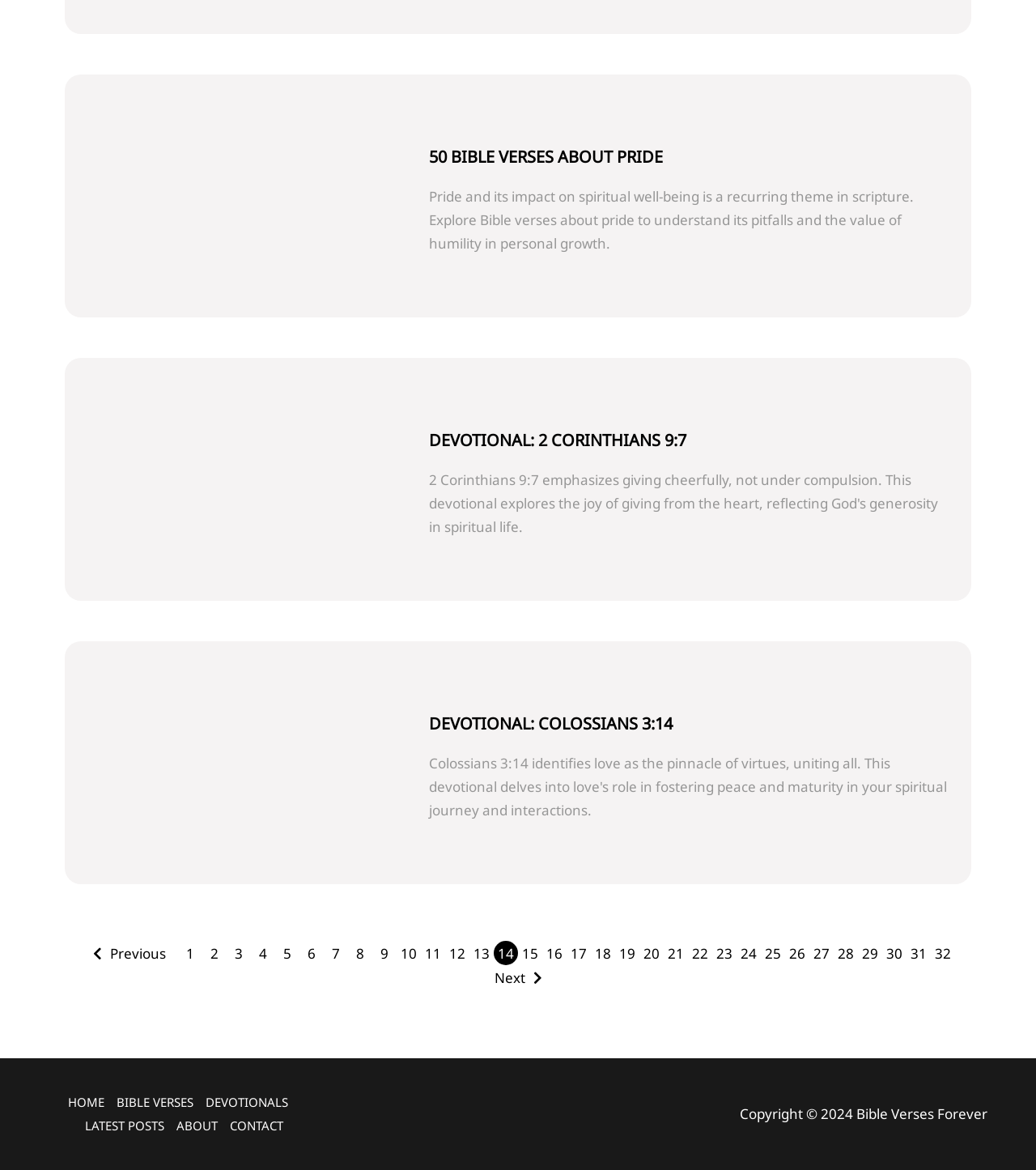Please identify the bounding box coordinates of the clickable element to fulfill the following instruction: "Go to the next page". The coordinates should be four float numbers between 0 and 1, i.e., [left, top, right, bottom].

[0.465, 0.825, 0.535, 0.846]